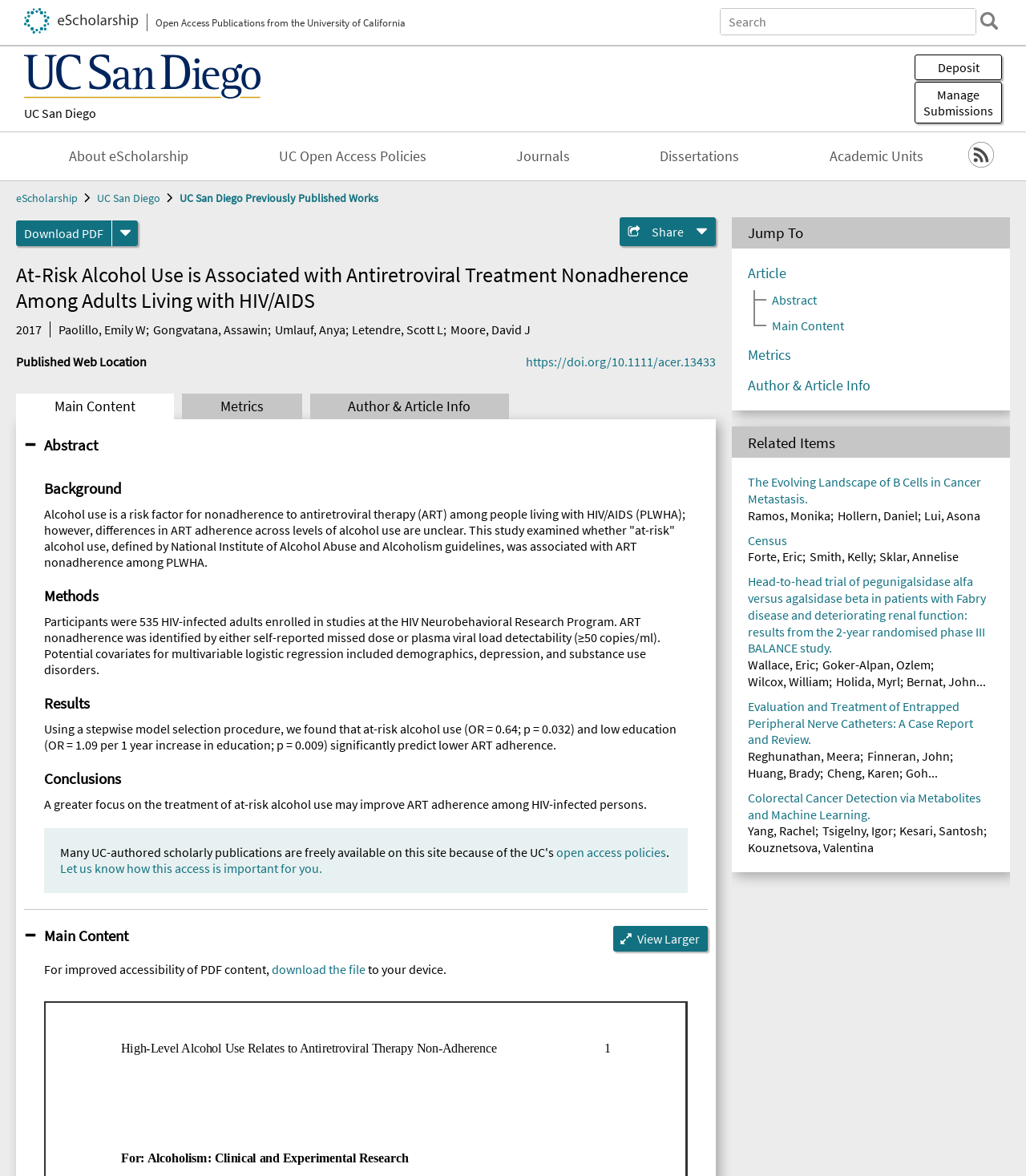Reply to the question with a brief word or phrase: What is the name of the research program?

HIV Neurobehavioral Research Program